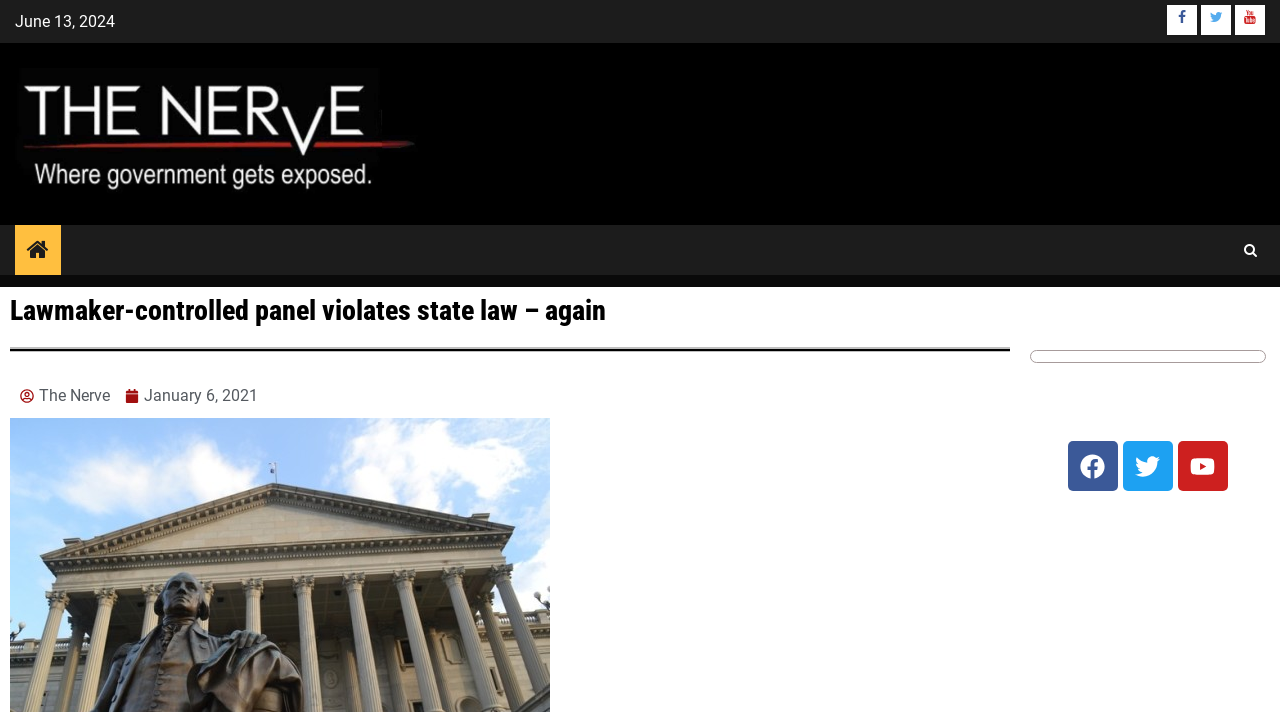What is the date of a related article?
Answer briefly with a single word or phrase based on the image.

January 6, 2021